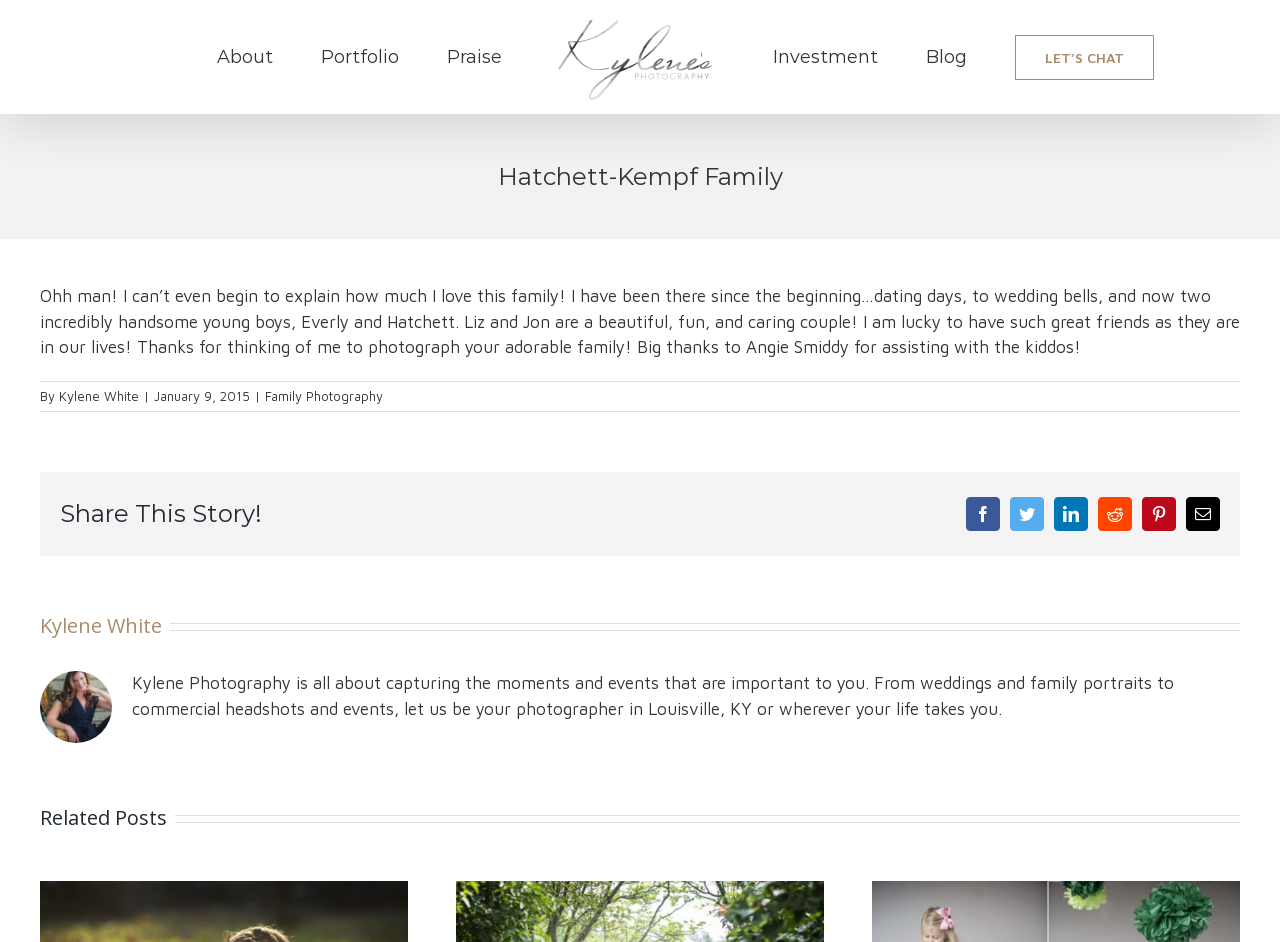How many social media links are there?
Using the image as a reference, give a one-word or short phrase answer.

6